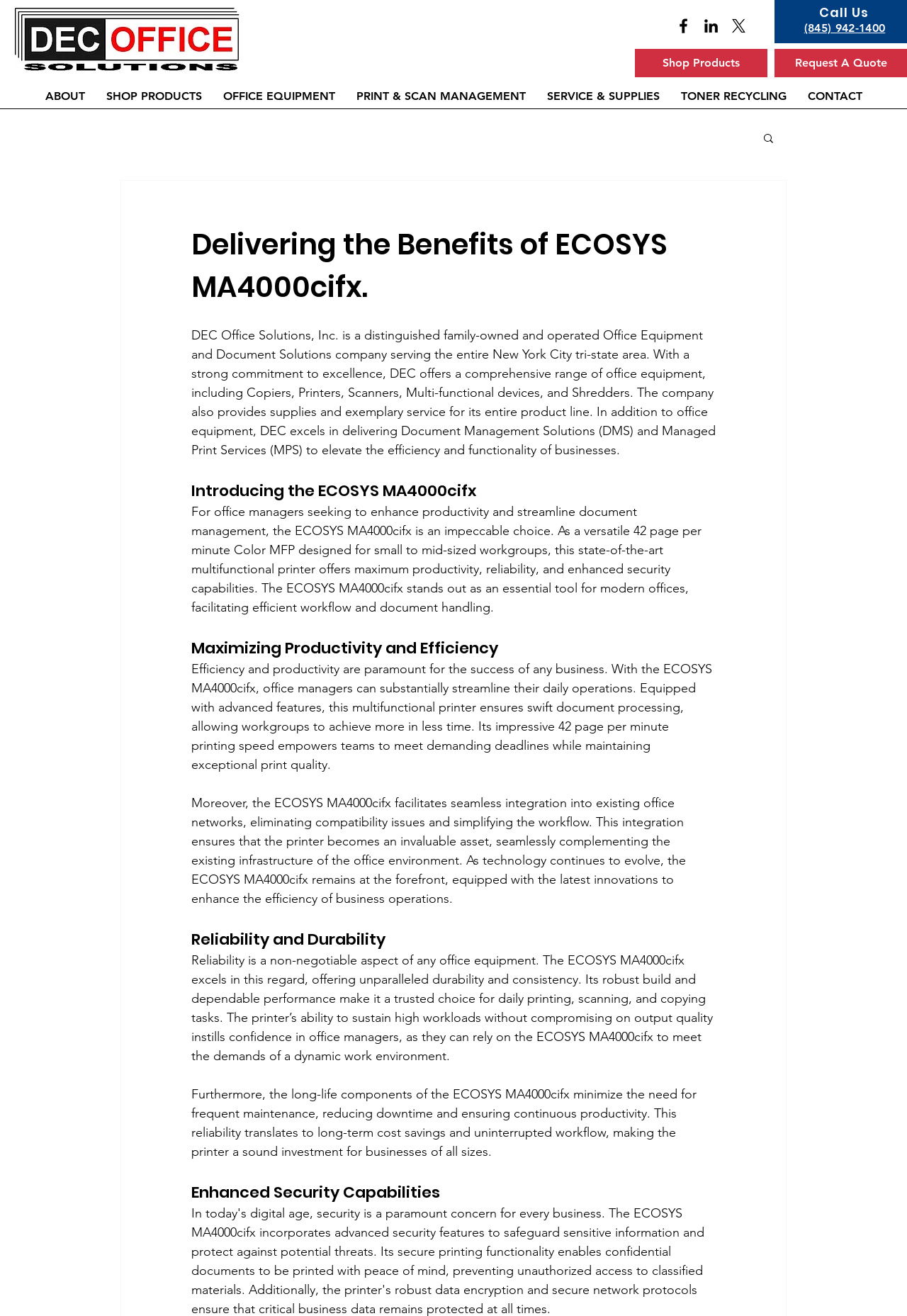Respond to the question below with a single word or phrase:
What is the ECOSYS MA4000cifx?

A multifunctional printer